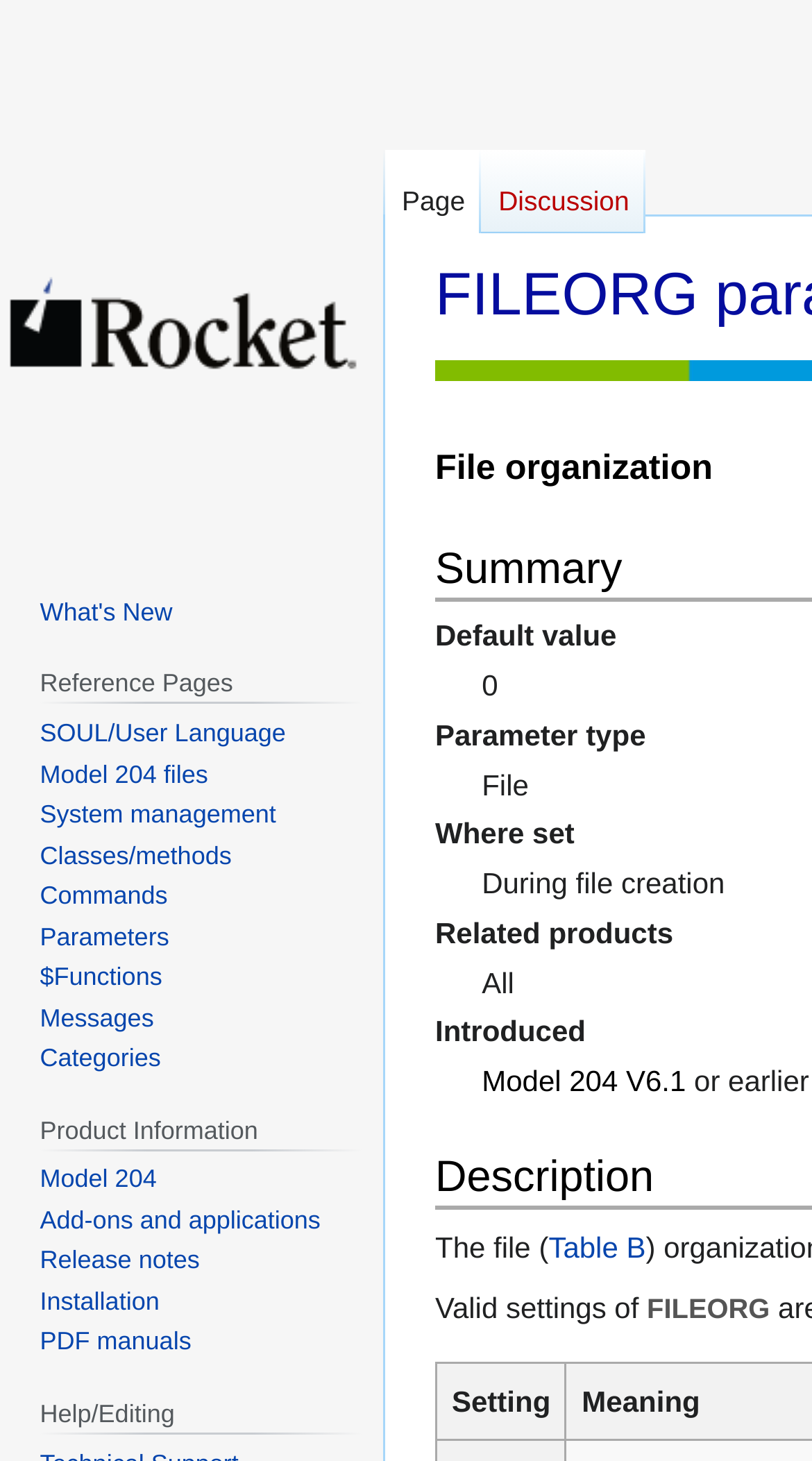Using the element description: "Discussion", determine the bounding box coordinates. The coordinates should be in the format [left, top, right, bottom], with values between 0 and 1.

[0.593, 0.103, 0.795, 0.16]